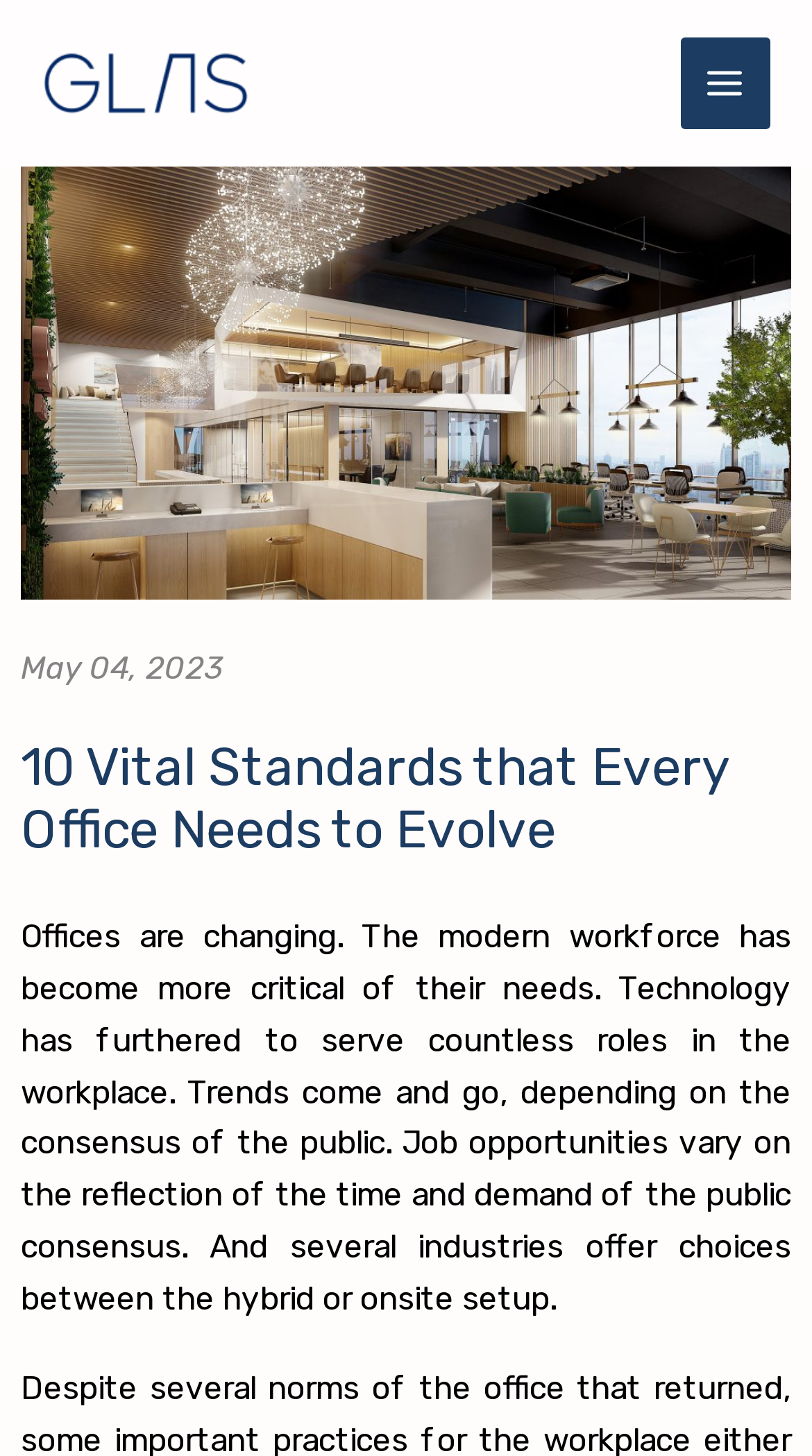Please find and generate the text of the main heading on the webpage.

10 Vital Standards that Every Office Needs to Evolve